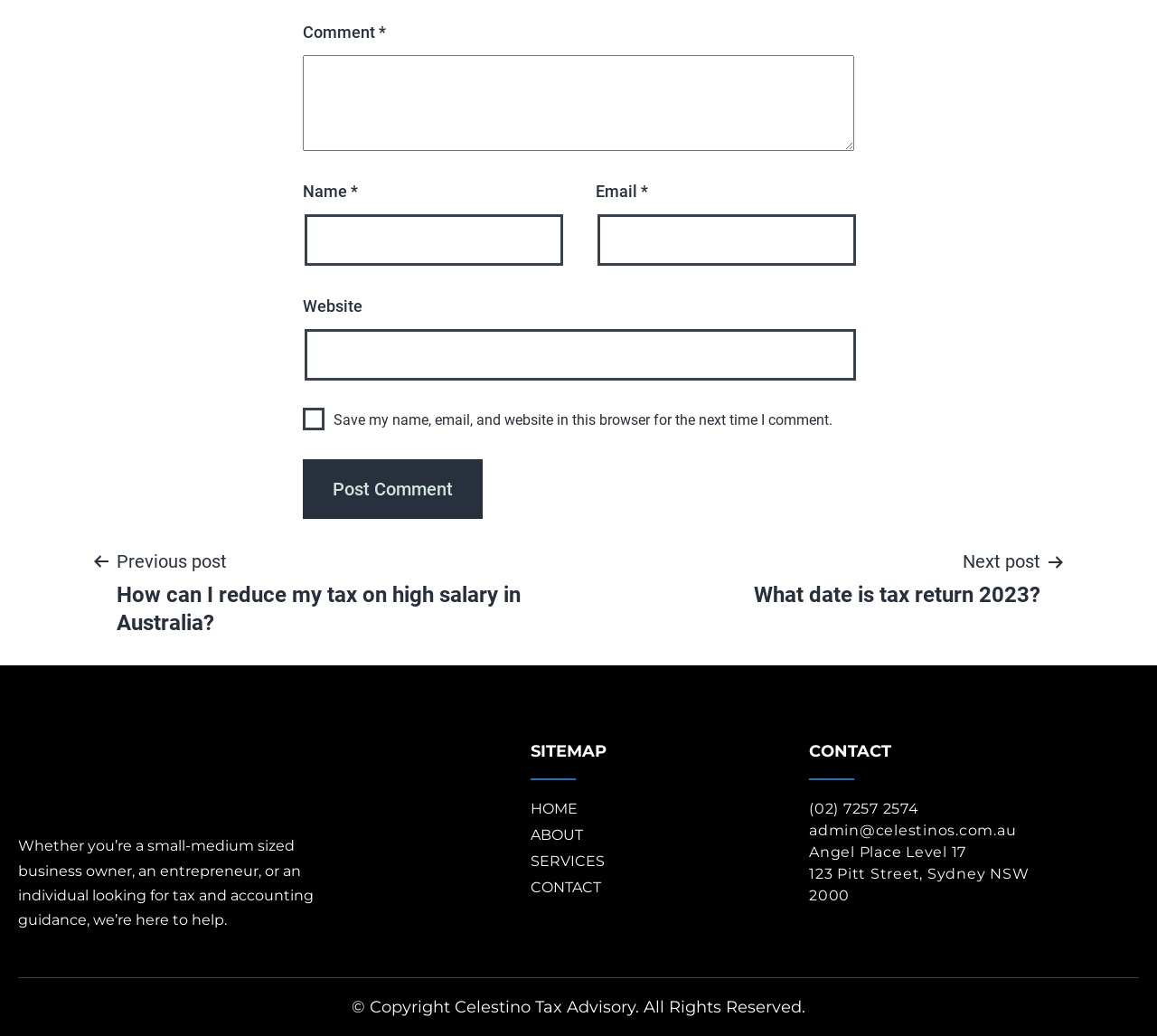Please specify the bounding box coordinates in the format (top-left x, top-left y, bottom-right x, bottom-right y), with values ranging from 0 to 1. Identify the bounding box for the UI component described as follows: parent_node: Name * name="author"

[0.263, 0.207, 0.487, 0.256]